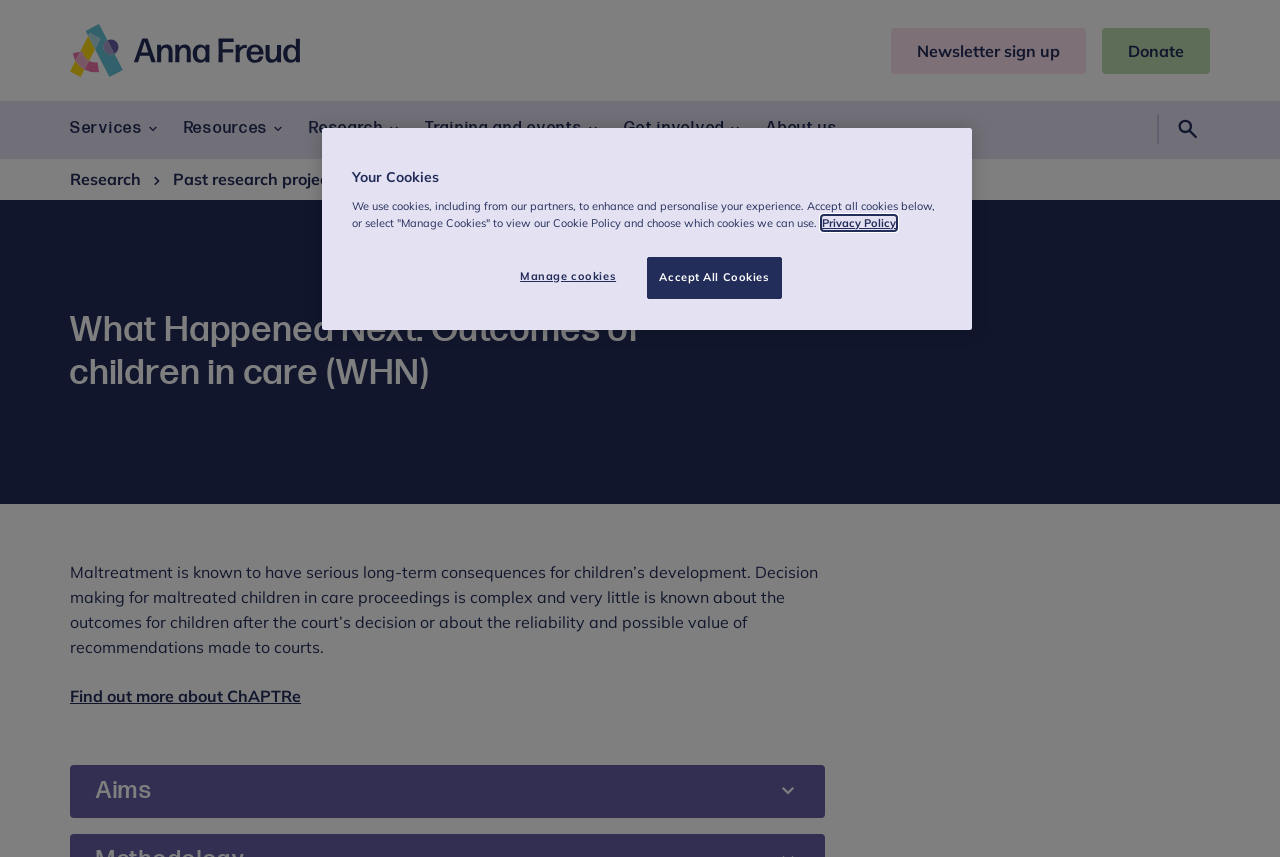Determine the bounding box coordinates of the clickable region to execute the instruction: "Click the Services button". The coordinates should be four float numbers between 0 and 1, denoted as [left, top, right, bottom].

[0.055, 0.137, 0.125, 0.165]